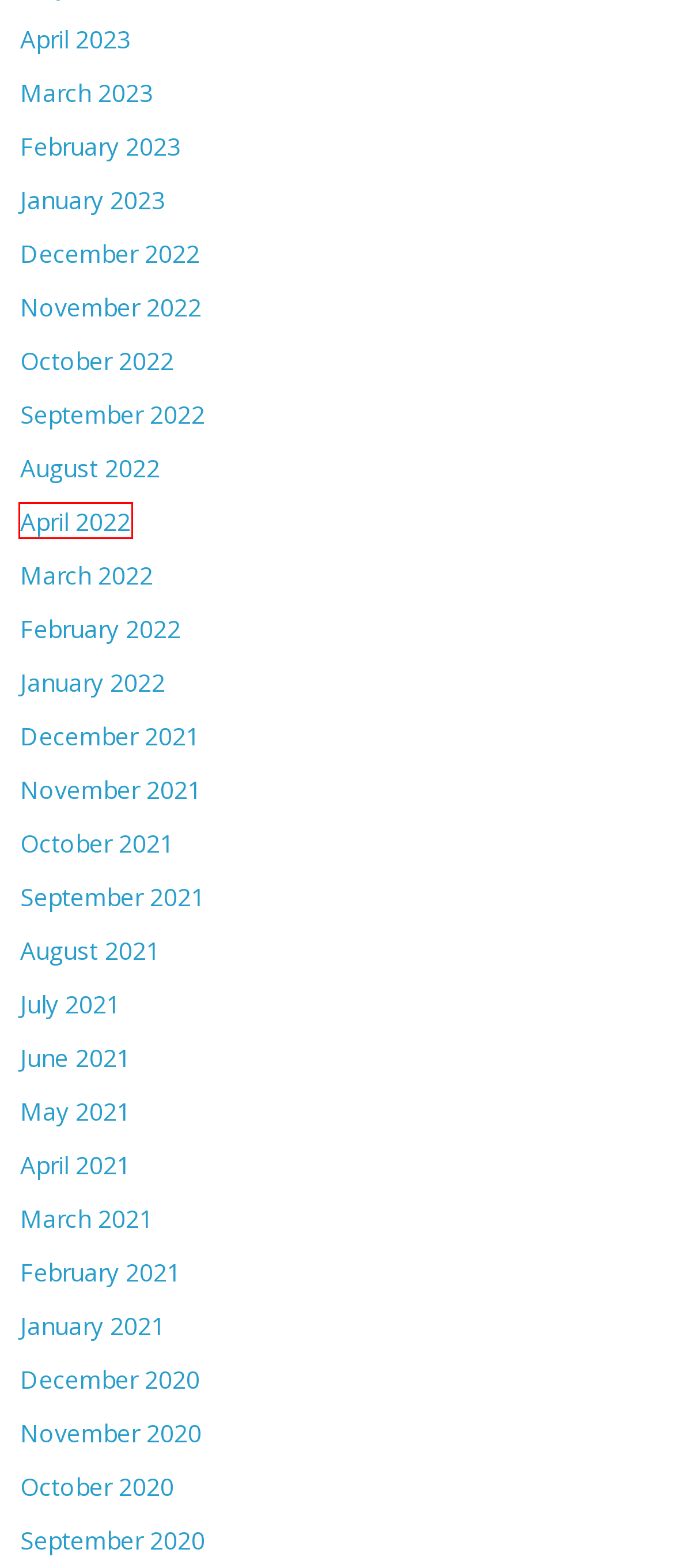Please examine the screenshot provided, which contains a red bounding box around a UI element. Select the webpage description that most accurately describes the new page displayed after clicking the highlighted element. Here are the candidates:
A. September 2020 - Sri Lanka News Papers - News Headlines from Colombo
B. April 2022 - Sri Lanka News Papers - News Headlines from Colombo
C. March 2022 - Sri Lanka News Papers - News Headlines from Colombo
D. February 2021 - Sri Lanka News Papers - News Headlines from Colombo
E. November 2022 - Sri Lanka News Papers - News Headlines from Colombo
F. September 2021 - Sri Lanka News Papers - News Headlines from Colombo
G. August 2021 - Sri Lanka News Papers - News Headlines from Colombo
H. October 2021 - Sri Lanka News Papers - News Headlines from Colombo

B